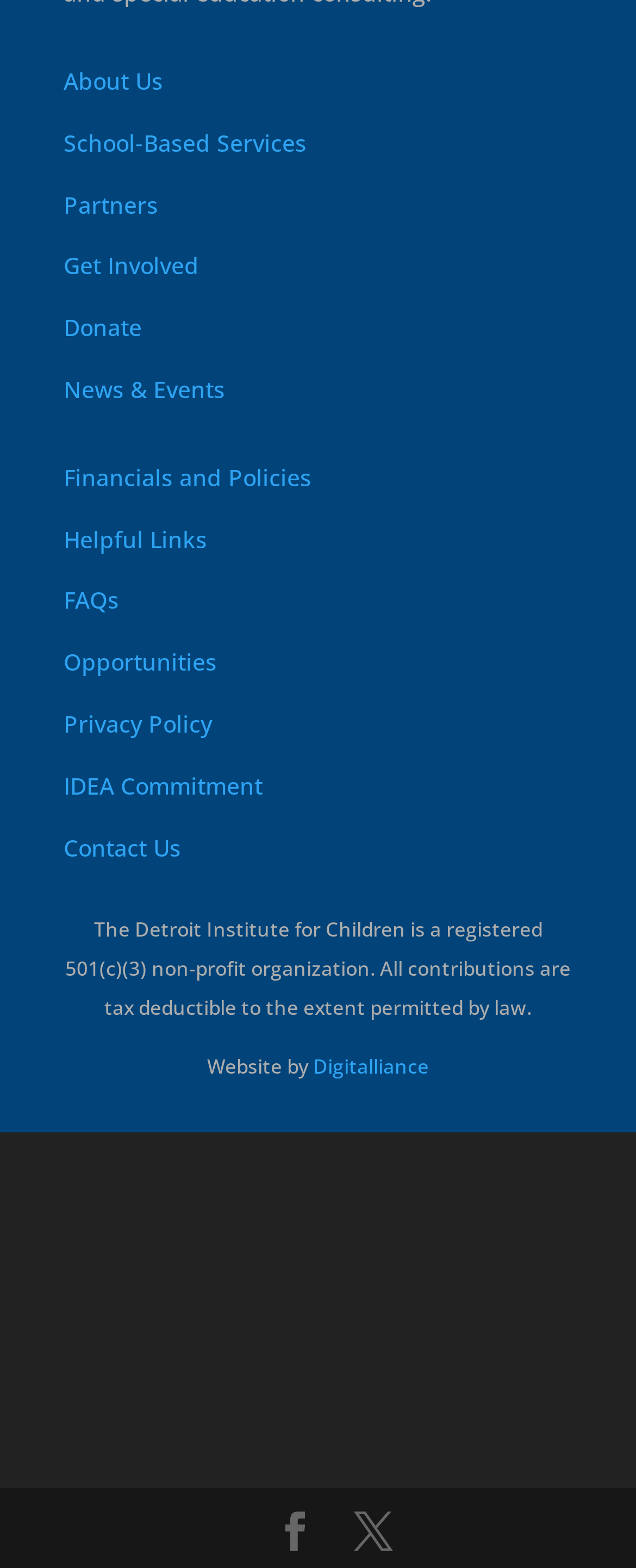How many main navigation links are present at the top of the webpage?
Please provide a single word or phrase as the answer based on the screenshot.

9